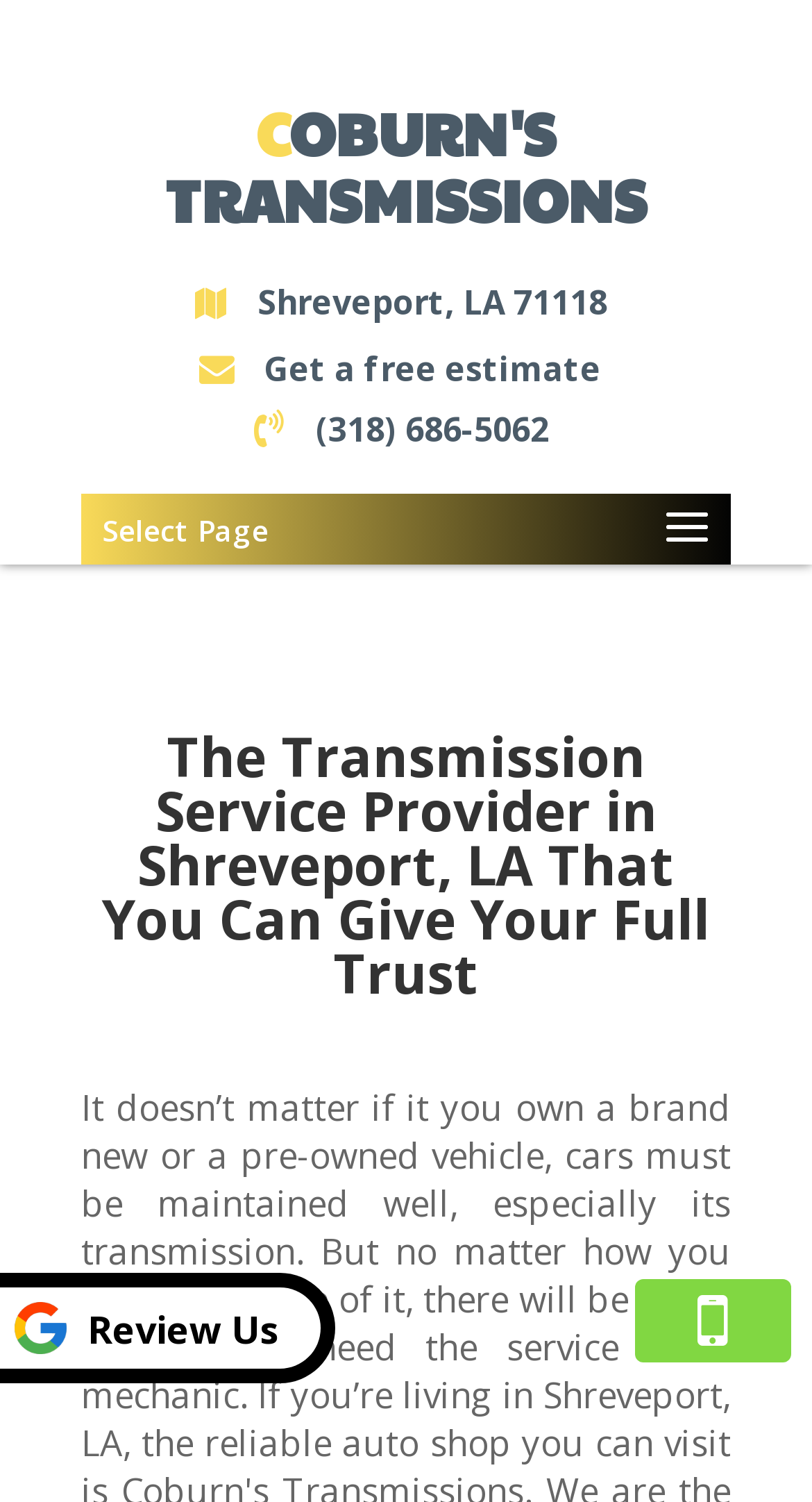Can you determine the main header of this webpage?

The Transmission Service Provider in Shreveport, LA That You Can Give Your Full Trust